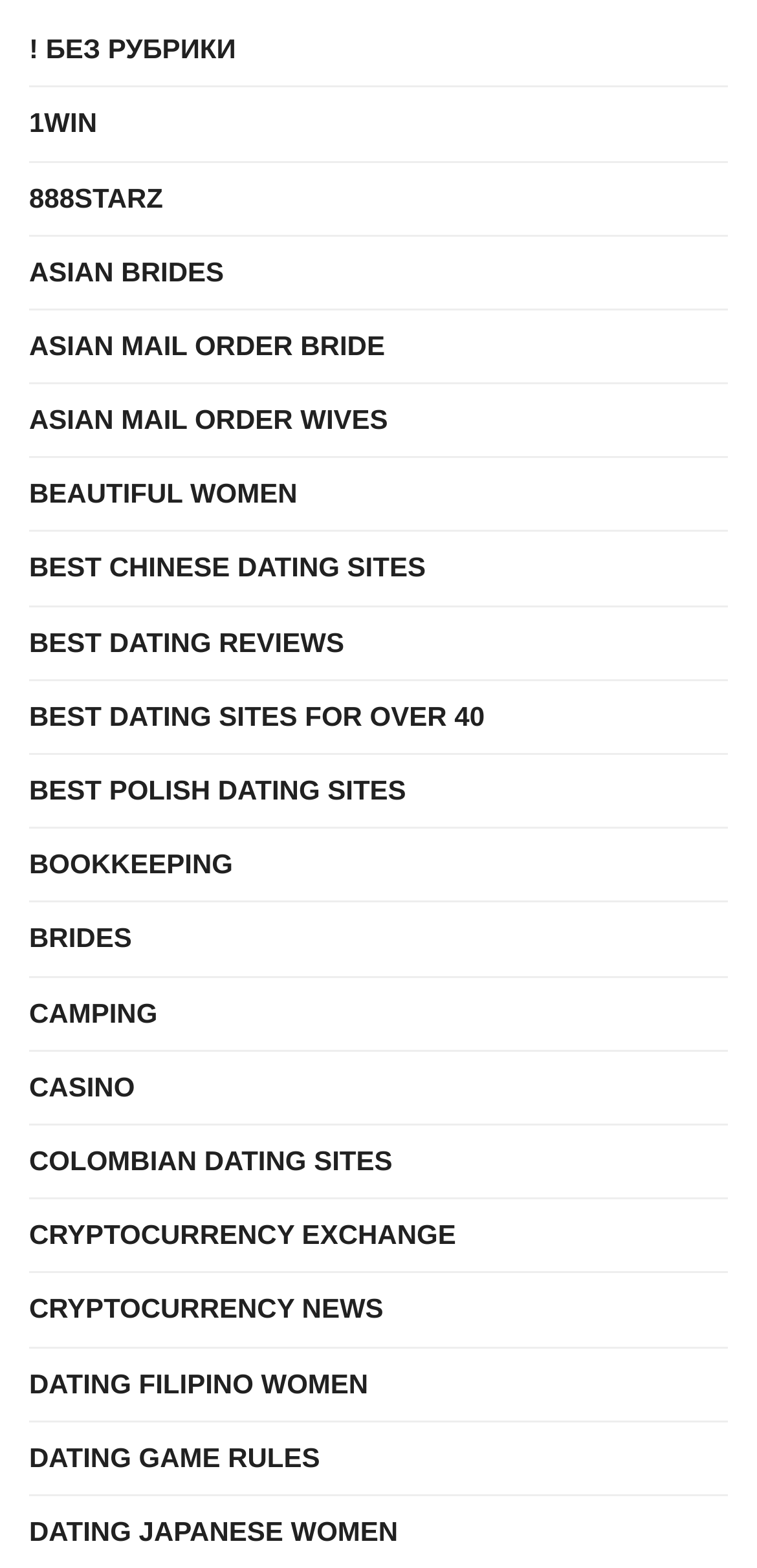Determine the bounding box coordinates of the element's region needed to click to follow the instruction: "read about DATING JAPANESE WOMEN". Provide these coordinates as four float numbers between 0 and 1, formatted as [left, top, right, bottom].

[0.038, 0.962, 0.526, 0.993]